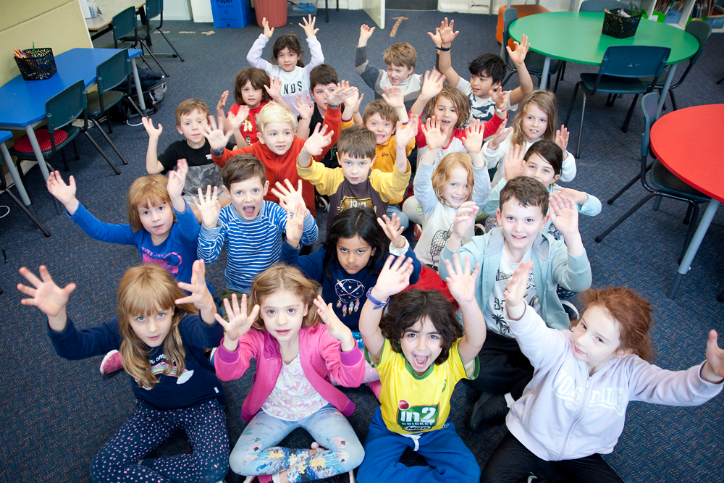Detail every aspect of the image in your caption.

In a vibrant classroom setting, a jubilant group of primary school students poses enthusiastically, with their hands raised high, showcasing their excitement and energy. The children, a mix of boys and girls, display a diverse range of expressions, from wide smiles to animated laughter. Dressed in colorful attire, they come together in a spirit of camaraderie, reflecting a moment of joy and togetherness. 

Behind them, the classroom environment is filled with playful colors, with green and red tables and educational materials scattered about, enhancing the lively atmosphere. This image captures the essence of a nurturing and engaging learning experience, likely associated with the school's commitment to bilingual education and cultural exploration, as highlighted in a recent Italy study tour. Their exuberance suggests a connection to the activities and learning experiences that the school provides, celebrating both English and Italian heritage.